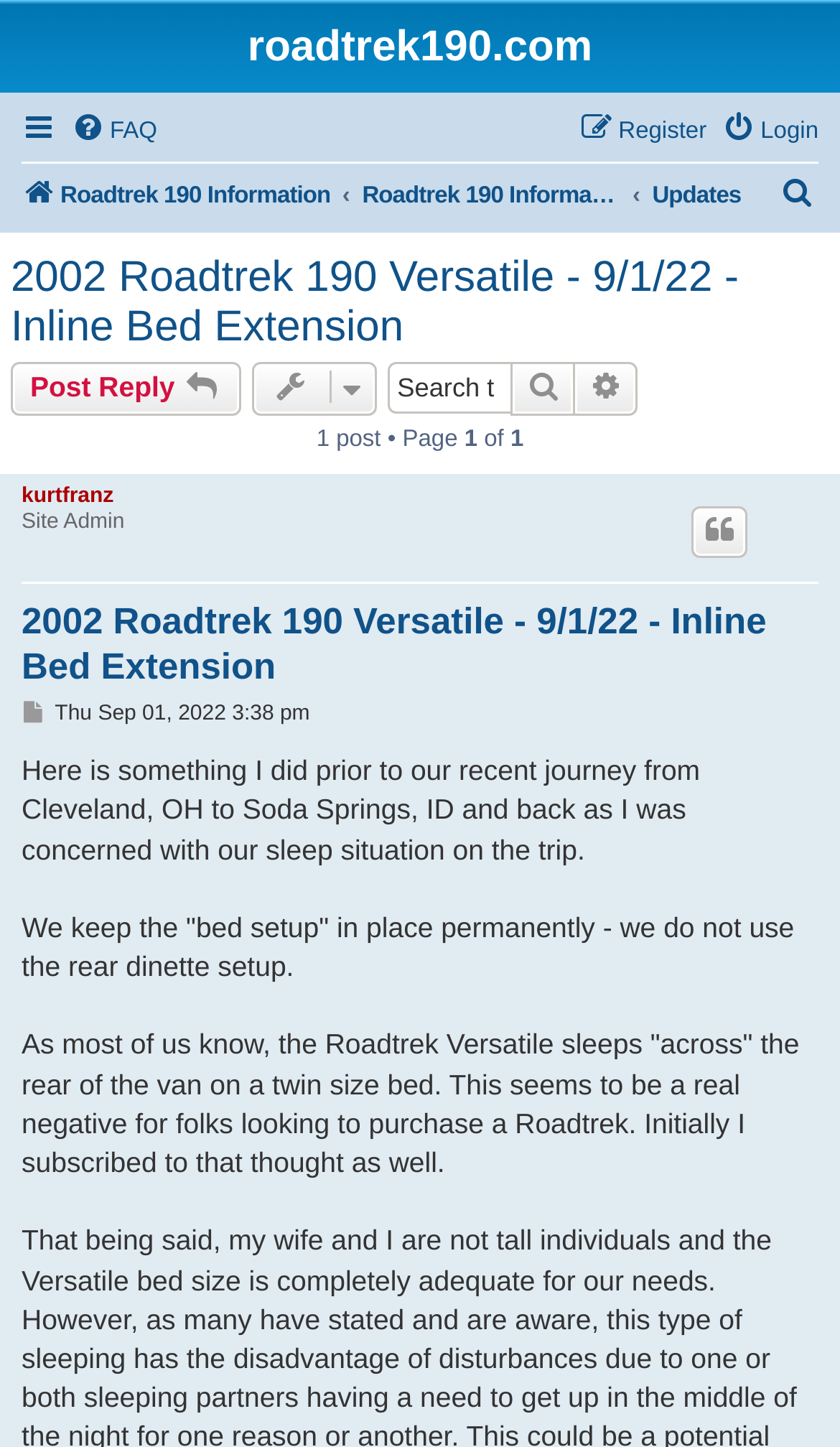Please determine the bounding box coordinates of the element to click on in order to accomplish the following task: "Login". Ensure the coordinates are four float numbers ranging from 0 to 1, i.e., [left, top, right, bottom].

[0.859, 0.073, 0.974, 0.109]